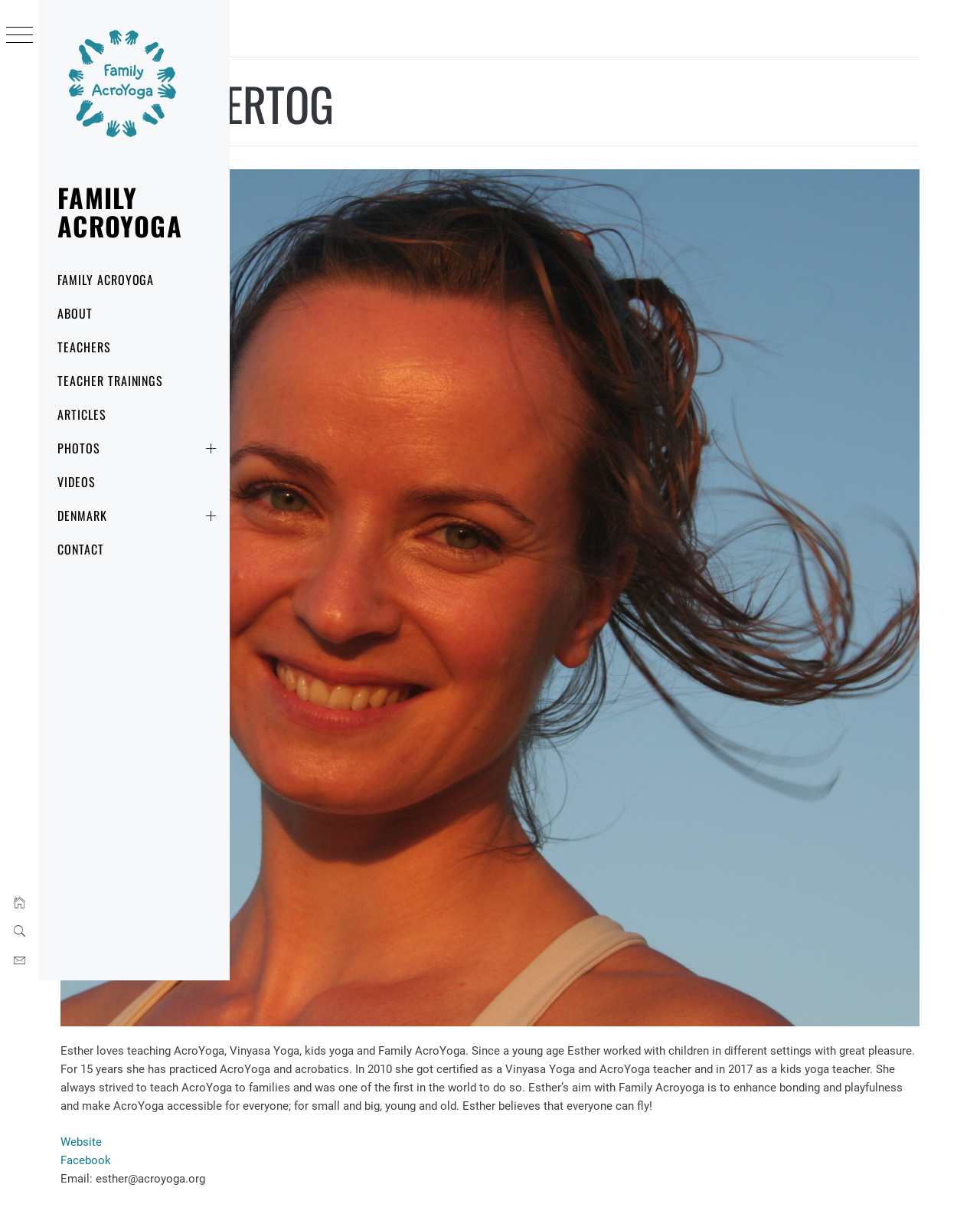Find the bounding box coordinates of the clickable area required to complete the following action: "Contact Esther".

[0.039, 0.434, 0.234, 0.461]